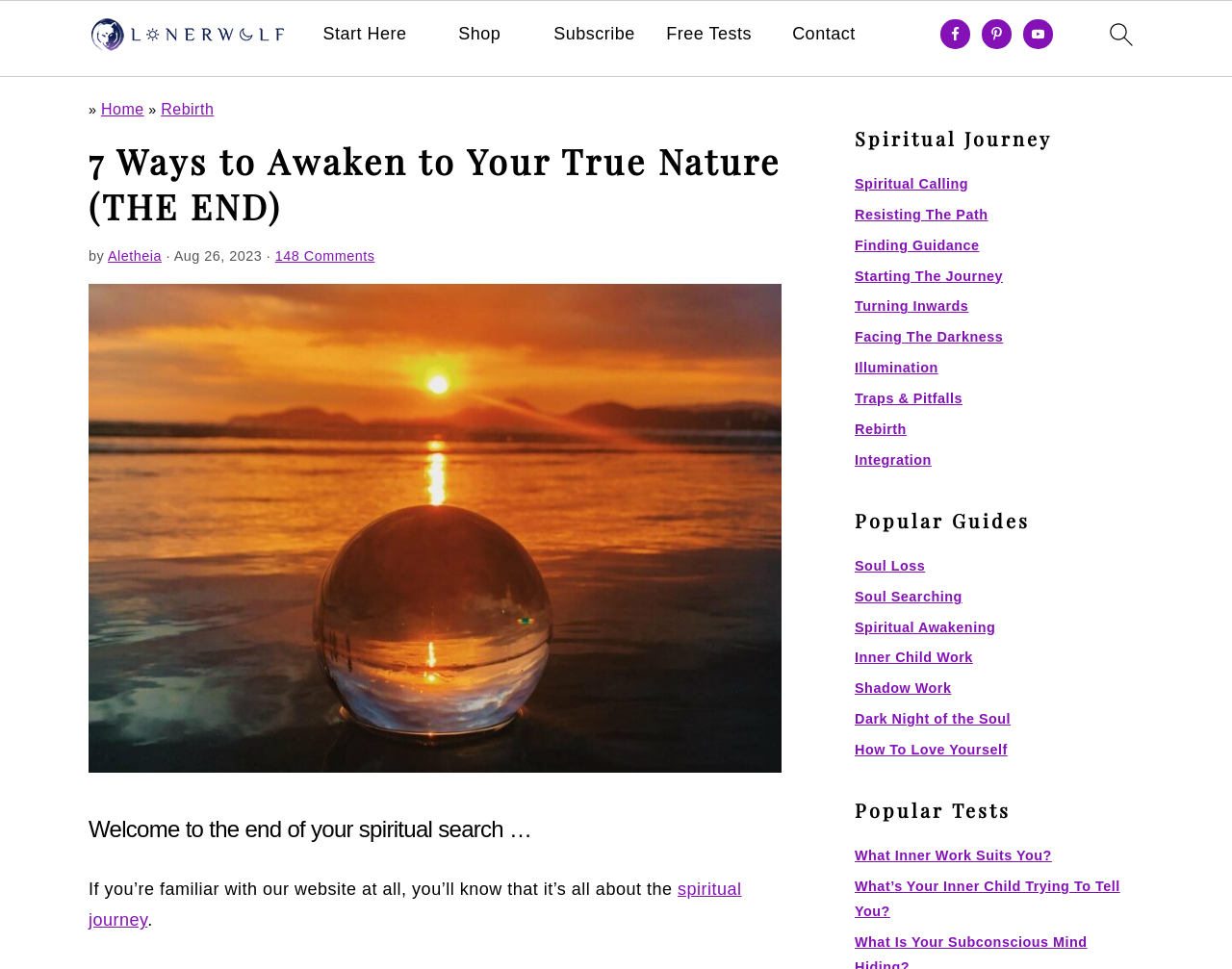Respond with a single word or phrase for the following question: 
What is the purpose of the search icon?

Search